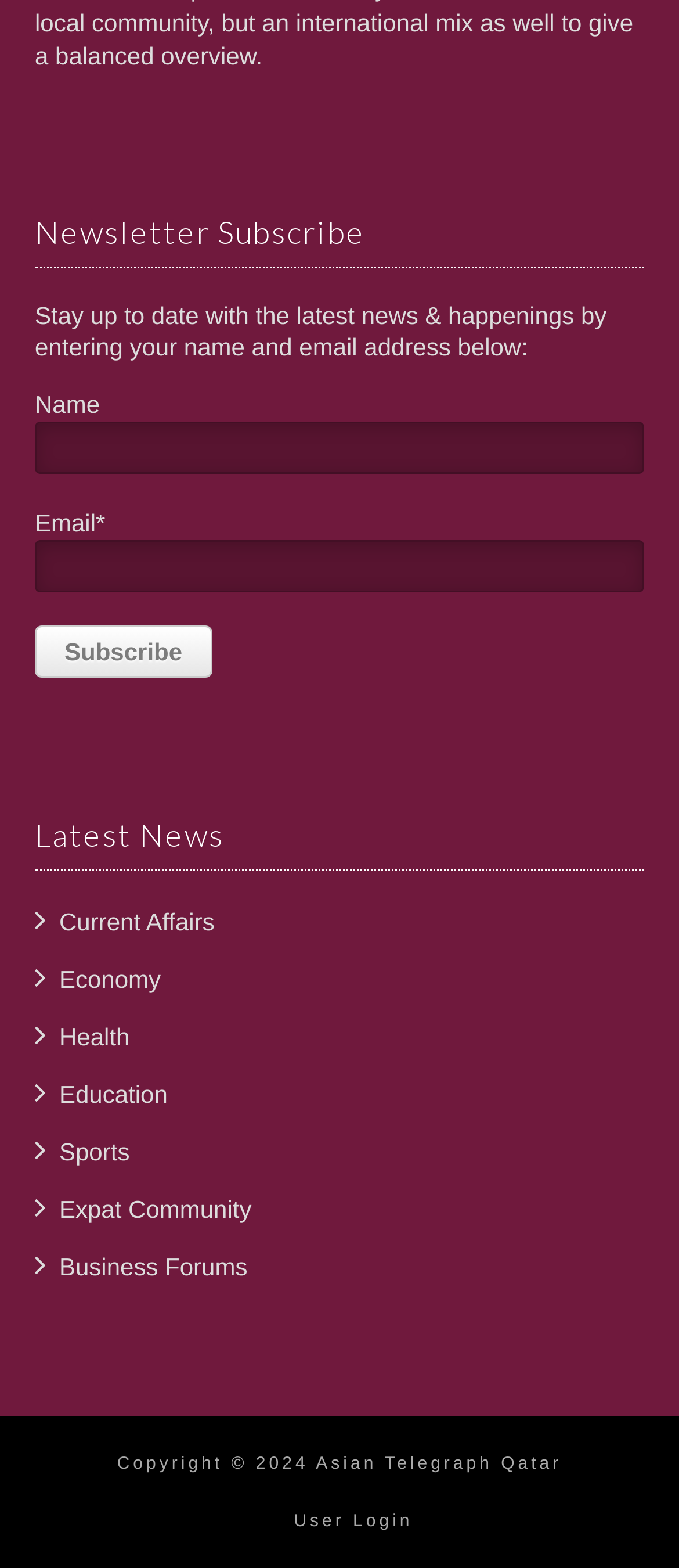Pinpoint the bounding box coordinates of the clickable area necessary to execute the following instruction: "Visit the Steam page". The coordinates should be given as four float numbers between 0 and 1, namely [left, top, right, bottom].

None